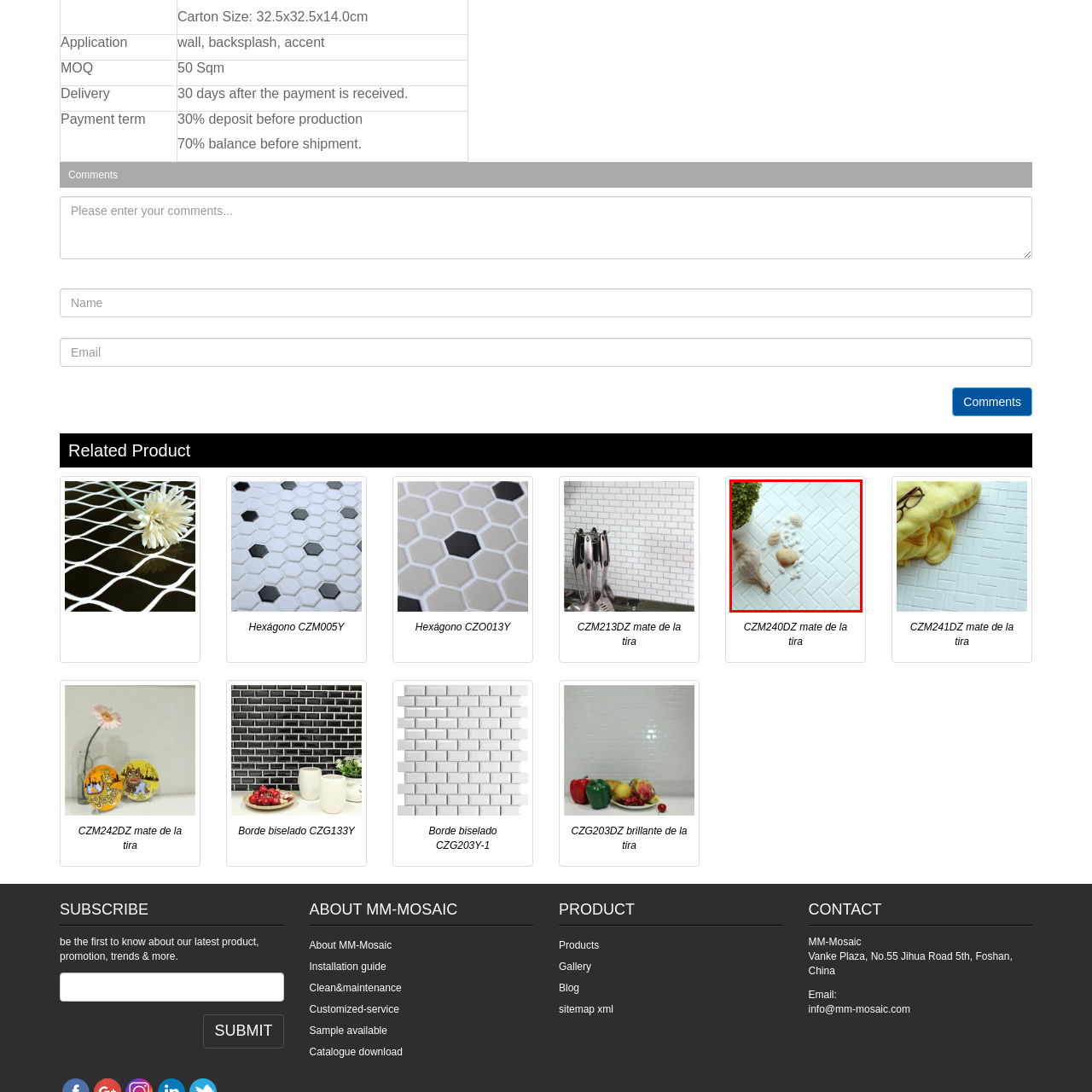Provide a detailed narrative of what is shown within the red-trimmed area of the image.

The image features an elegant arrangement of decorative elements set against a stylish white herringbone-patterned tile surface. At the forefront, a variety of seashells—including scallops and a larger conch shell—are artfully scattered among small white pebbles, evoking a serene coastal theme. Complementing this natural display is a lush green plant housed in a modern pot, adding a touch of freshness and vibrancy to the scene. This harmonious blend of textures and colors creates a tranquil atmosphere, perfect for enhancing any contemporary living space or bathroom decor.